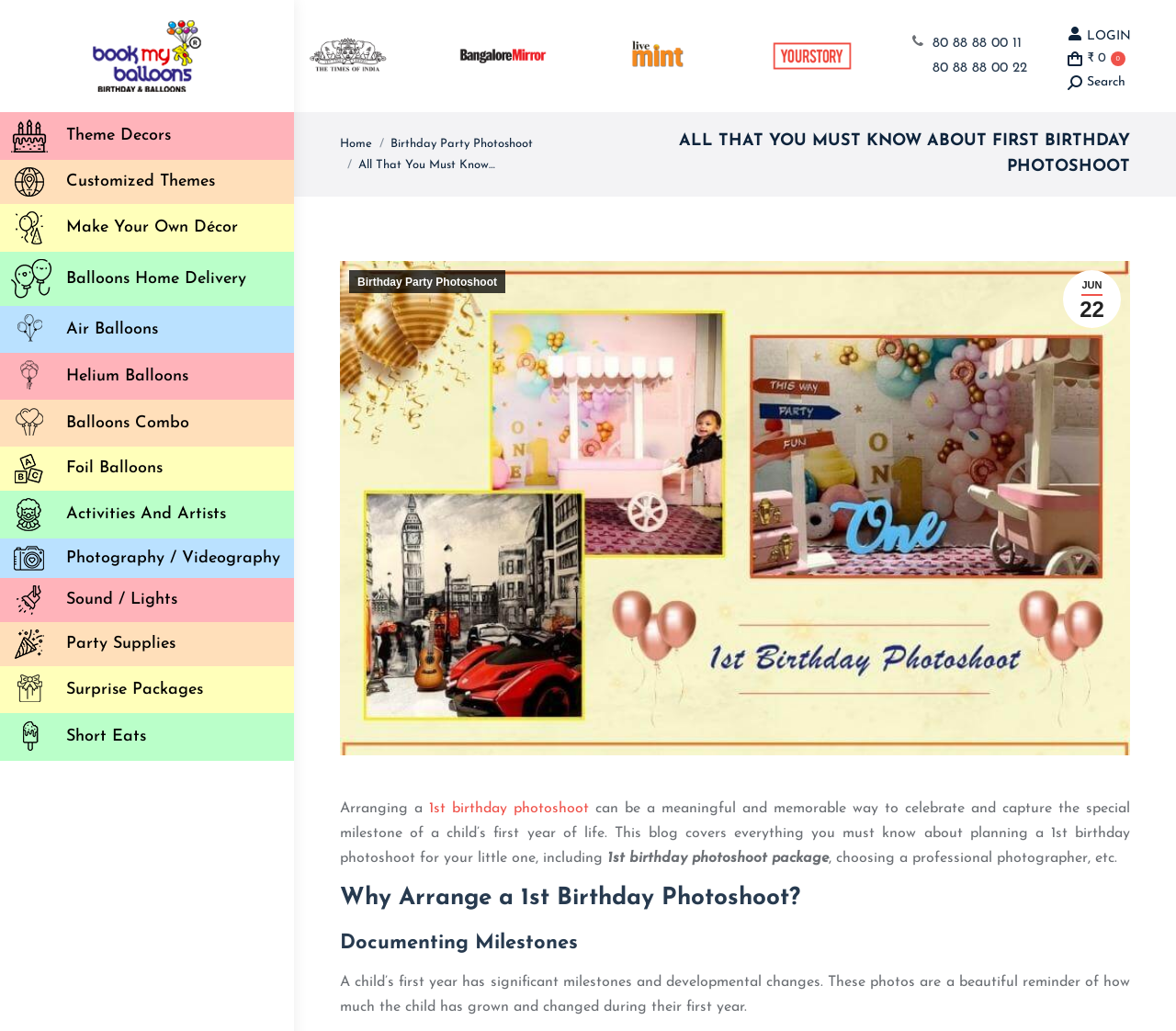Find the bounding box coordinates of the element's region that should be clicked in order to follow the given instruction: "Call 80 88 88 00 11". The coordinates should consist of four float numbers between 0 and 1, i.e., [left, top, right, bottom].

[0.789, 0.036, 0.869, 0.049]